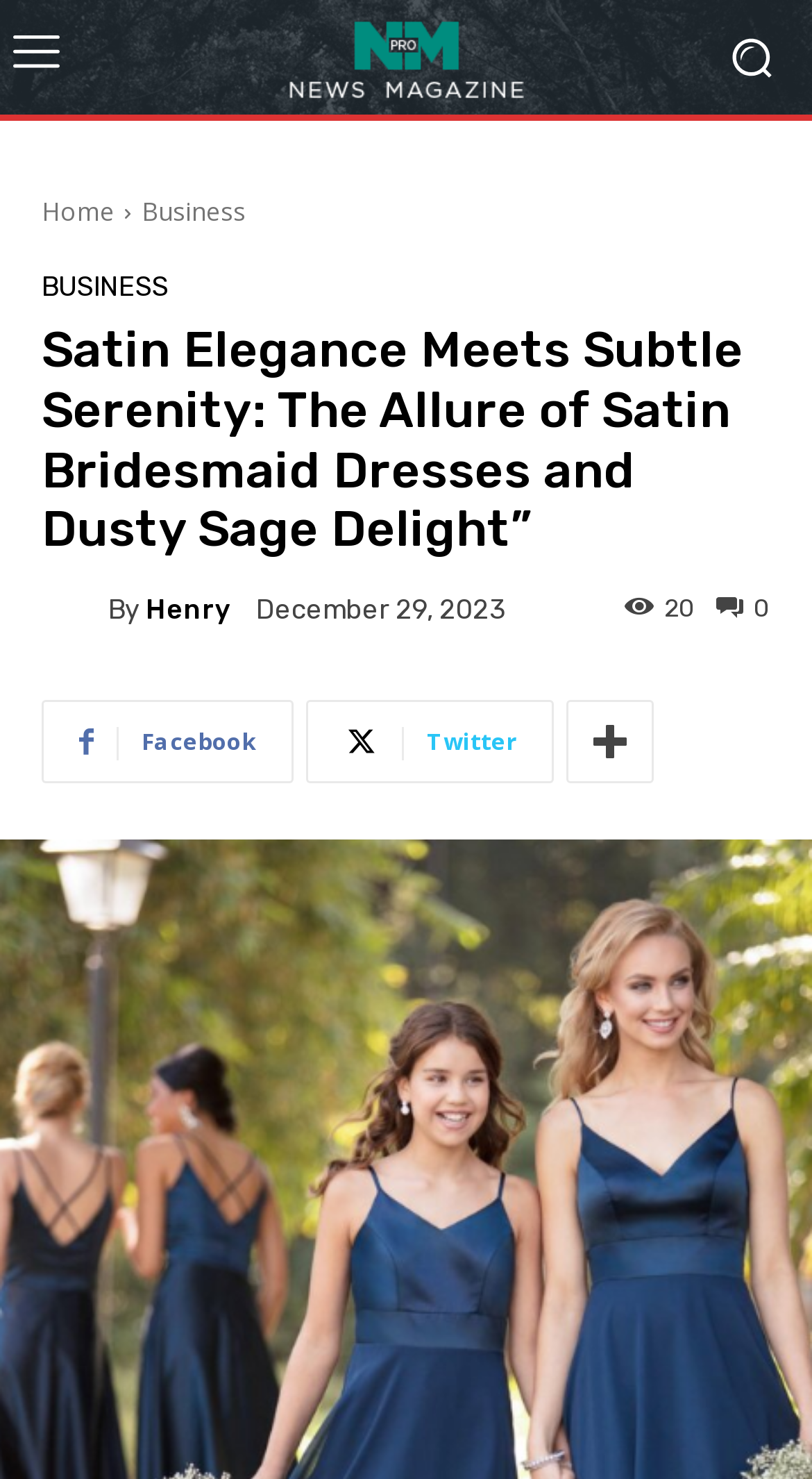Could you determine the bounding box coordinates of the clickable element to complete the instruction: "Share on Facebook"? Provide the coordinates as four float numbers between 0 and 1, i.e., [left, top, right, bottom].

[0.051, 0.474, 0.362, 0.53]